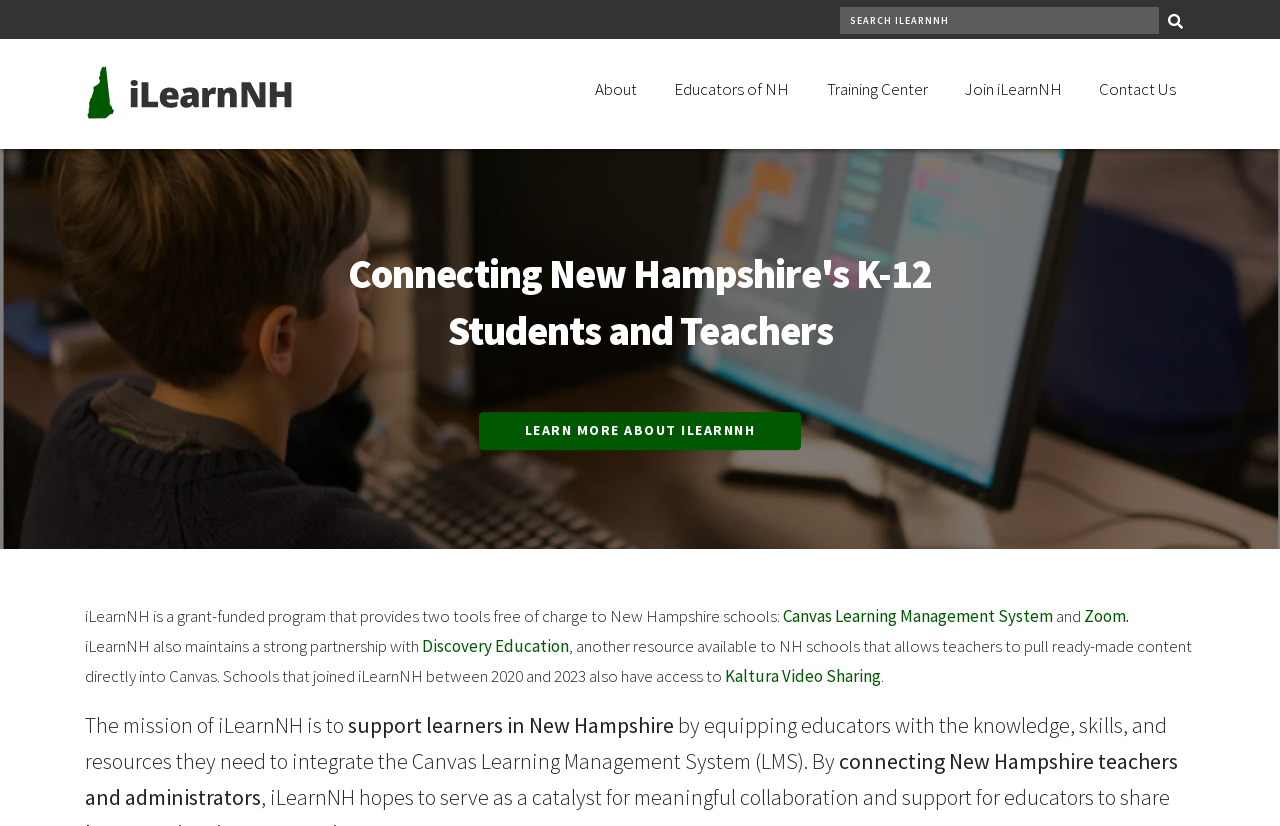Refer to the image and answer the question with as much detail as possible: What is the goal of iLearnNH in supporting learners in New Hampshire?

The mission of iLearnNH is to support learners in New Hampshire by equipping educators with the knowledge, skills, and resources they need to integrate the Canvas Learning Management System, which suggests that the goal of iLearnNH is to provide educators with the necessary tools and support to effectively teach and support their students.